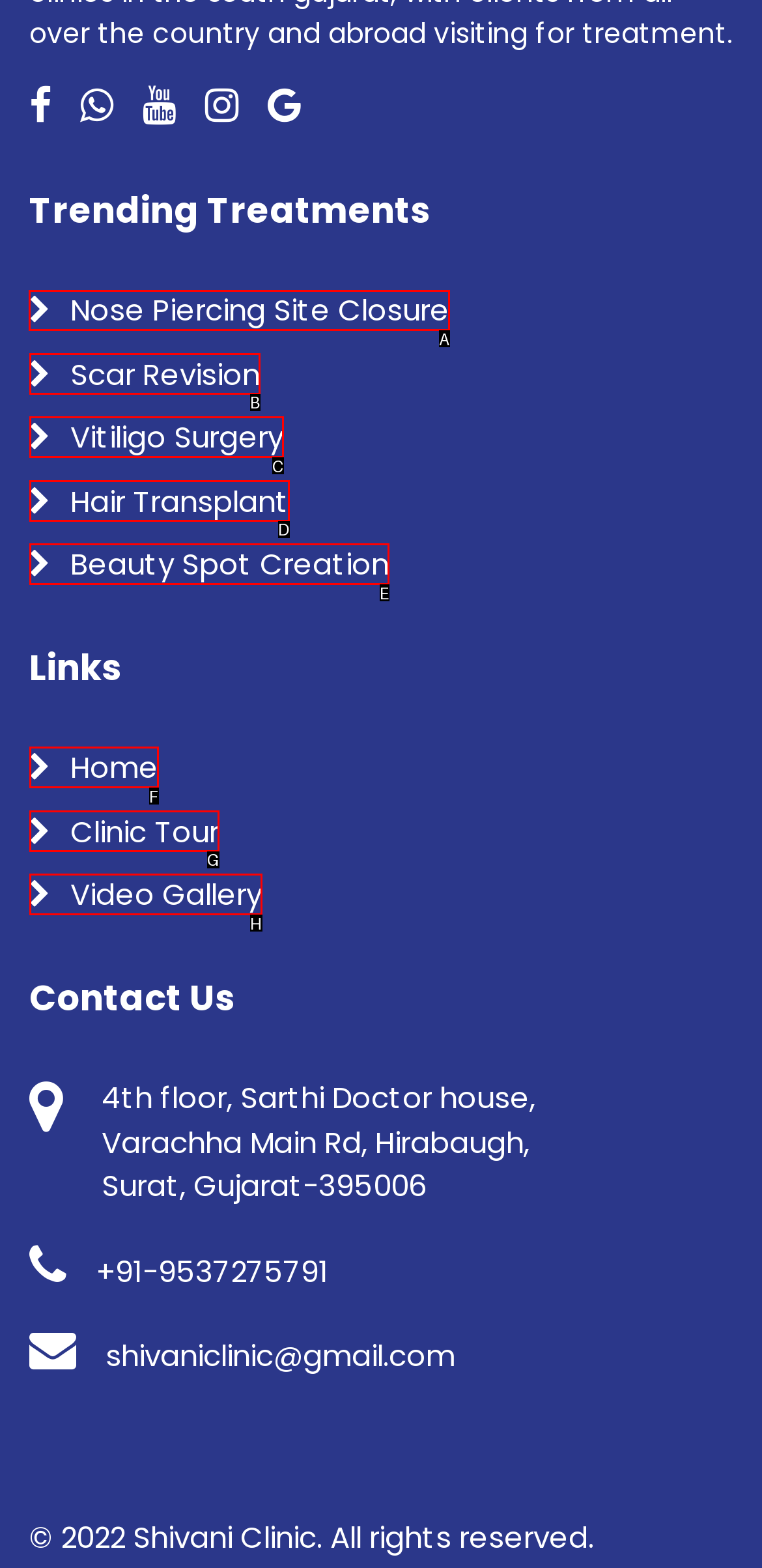Please indicate which option's letter corresponds to the task: Click on Nose Piercing Site Closure by examining the highlighted elements in the screenshot.

A